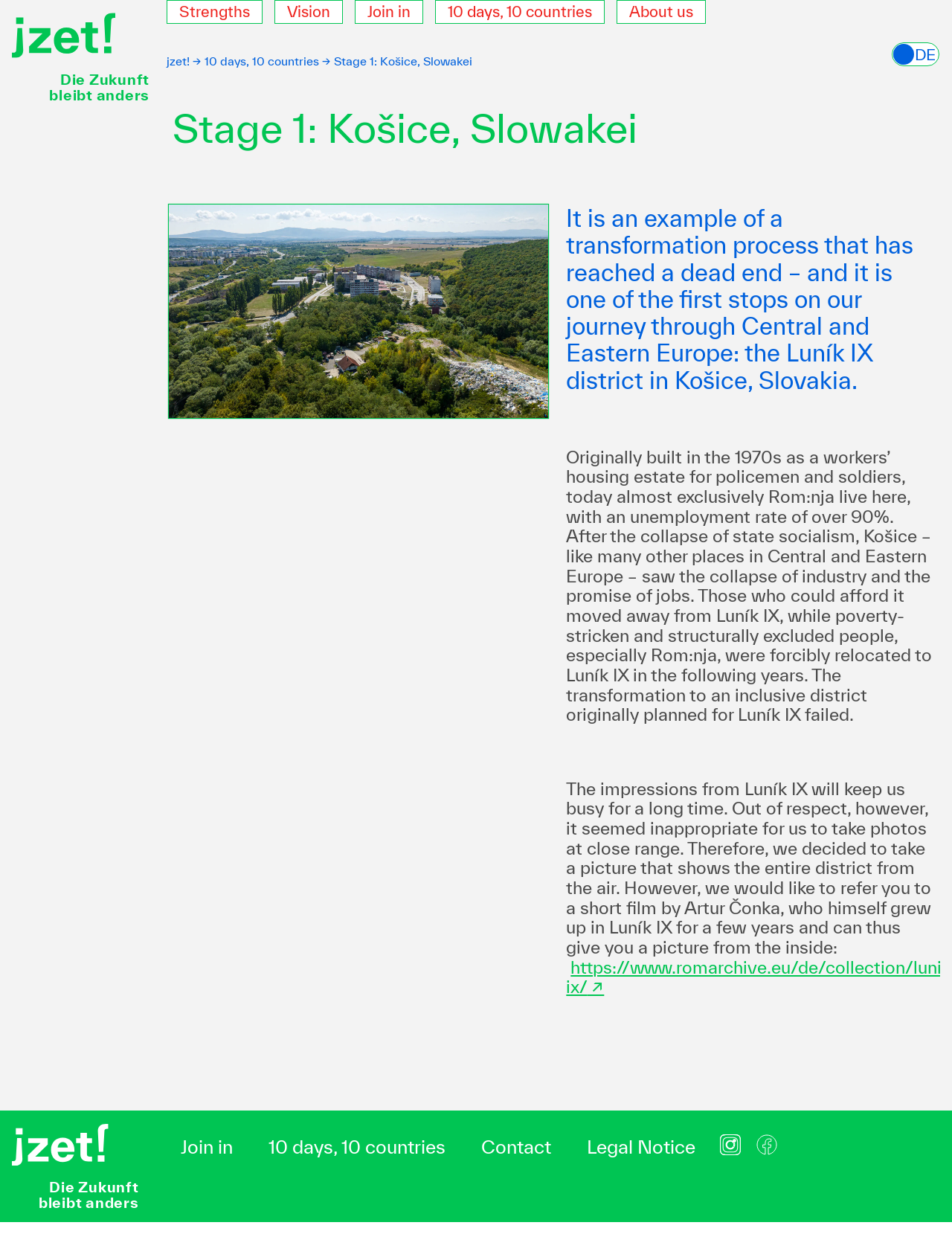Using the element description: "Contact", determine the bounding box coordinates. The coordinates should be in the format [left, top, right, bottom], with values between 0 and 1.

[0.493, 0.929, 0.591, 0.95]